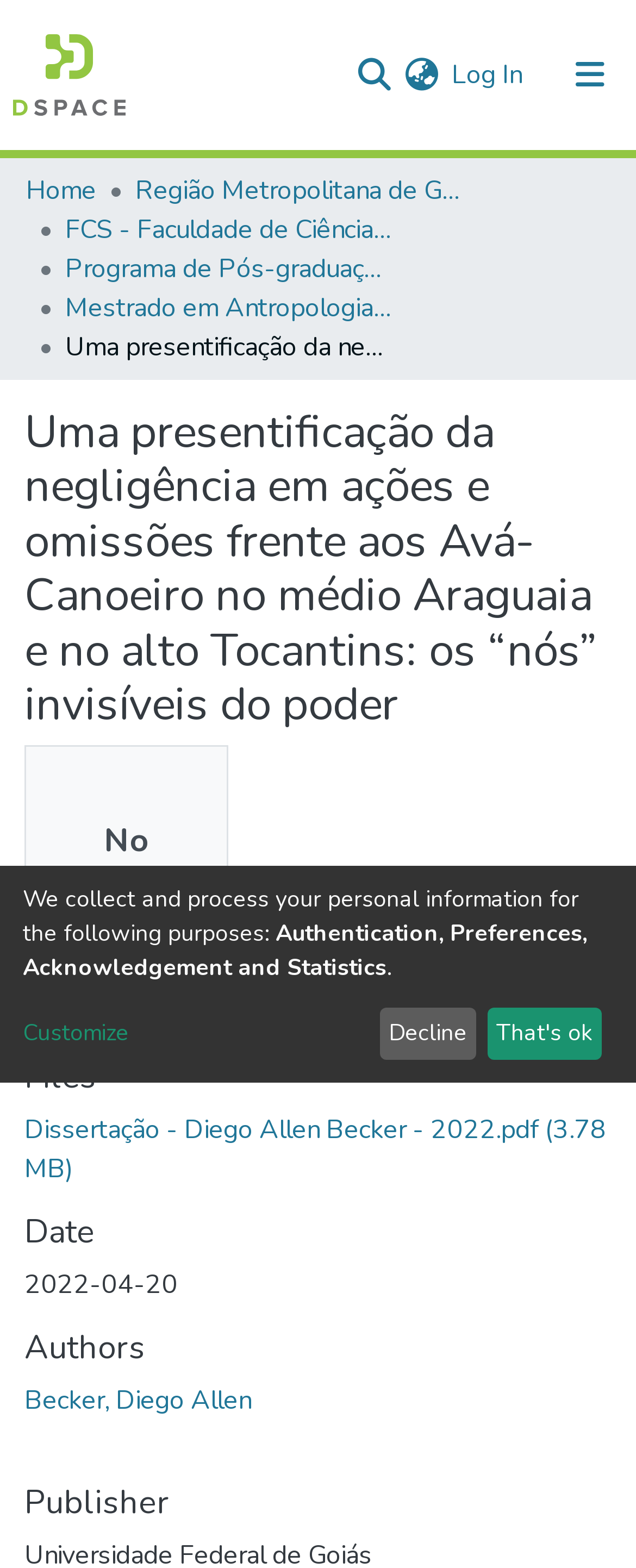Pinpoint the bounding box coordinates of the element to be clicked to execute the instruction: "check the date of the article".

None